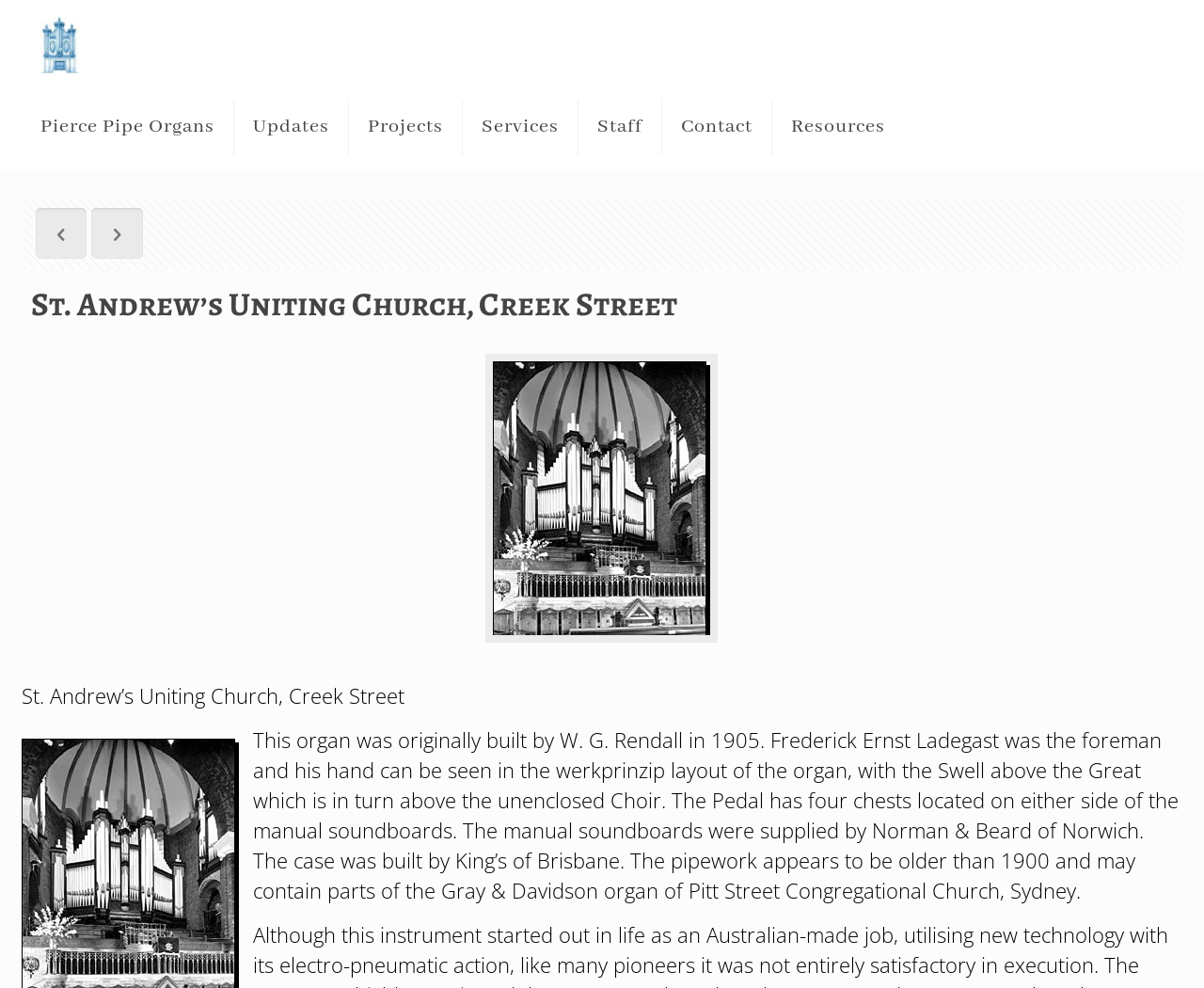Locate and provide the bounding box coordinates for the HTML element that matches this description: "Pierce Pipe Organs".

[0.018, 0.086, 0.194, 0.171]